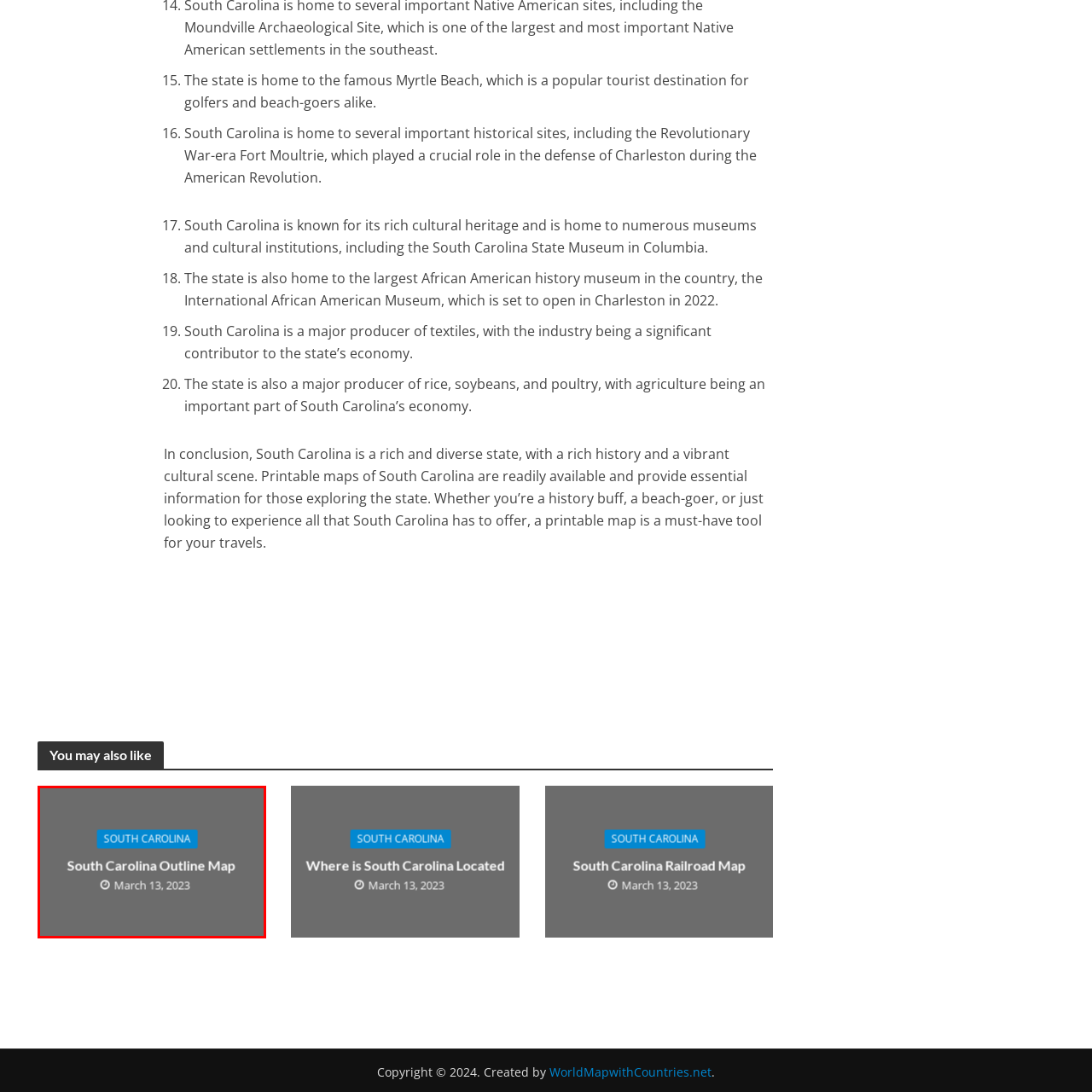Pay attention to the section outlined in red, What is the background color of the map? 
Reply with a single word or phrase.

gray